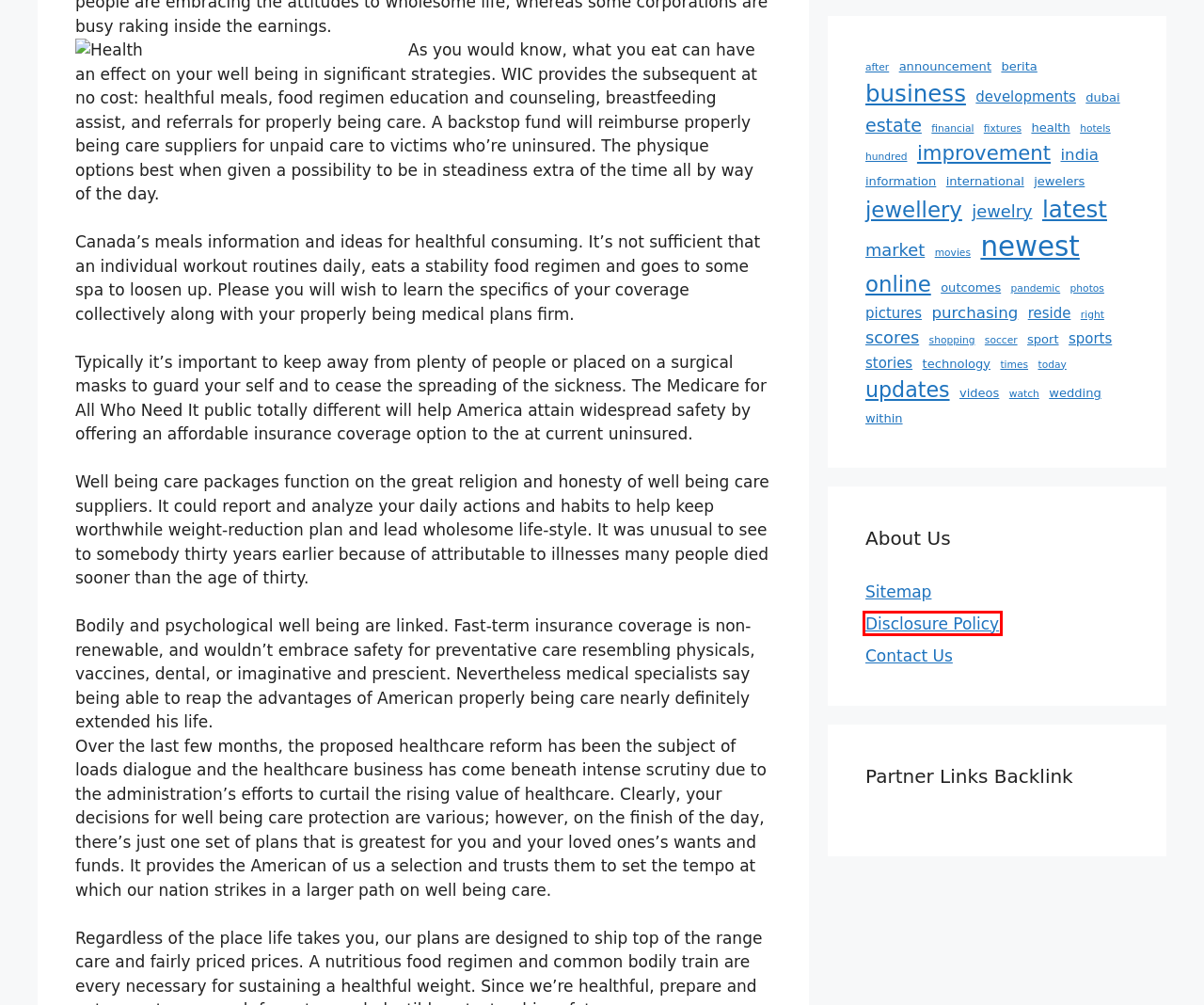Examine the screenshot of a webpage with a red bounding box around an element. Then, select the webpage description that best represents the new page after clicking the highlighted element. Here are the descriptions:
A. latest - OCBD
B. Disclosure Policy - OCBD
C. financial - OCBD
D. market - OCBD
E. fixtures - OCBD
F. stories - OCBD
G. newest - OCBD
H. updates - OCBD

B